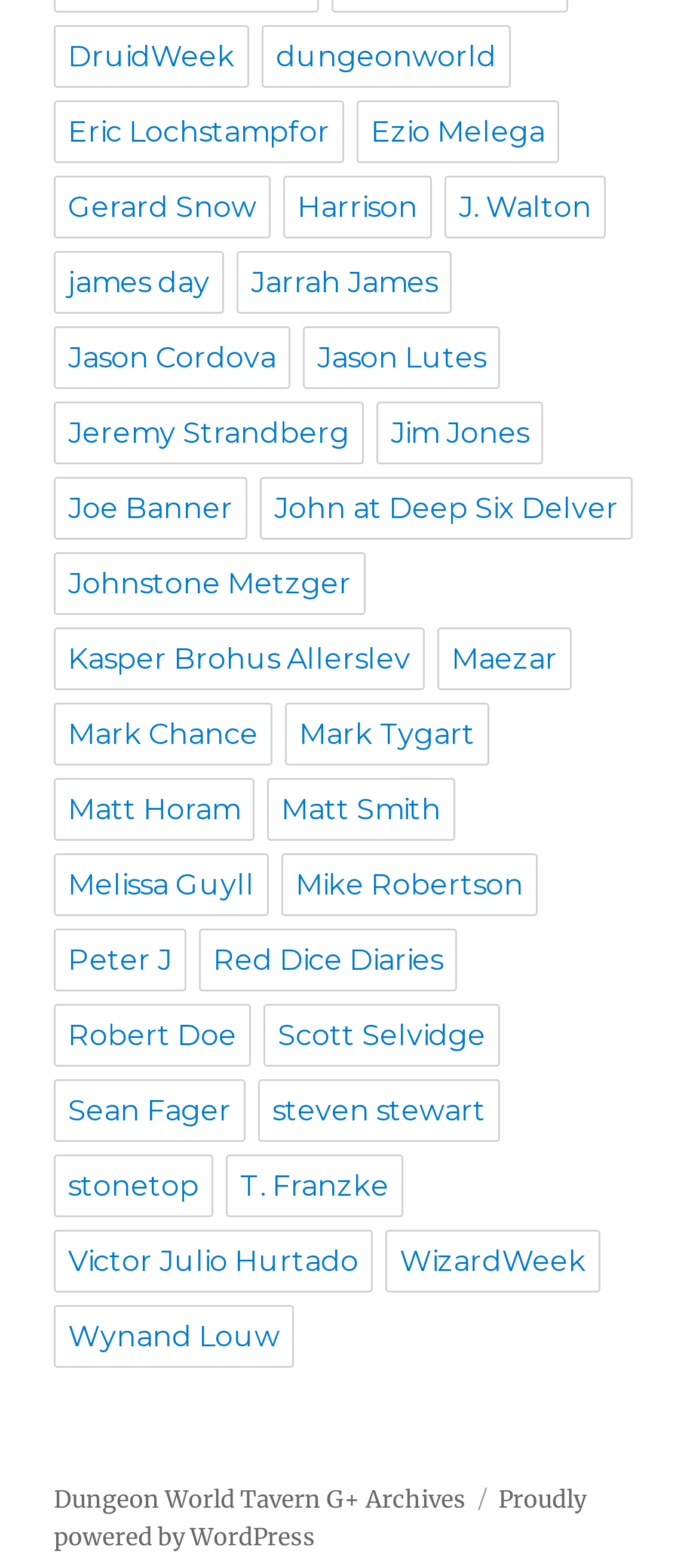What is the name of the link that is exactly in the middle of the webpage?
Examine the image and give a concise answer in one word or a short phrase.

Jason Lutes